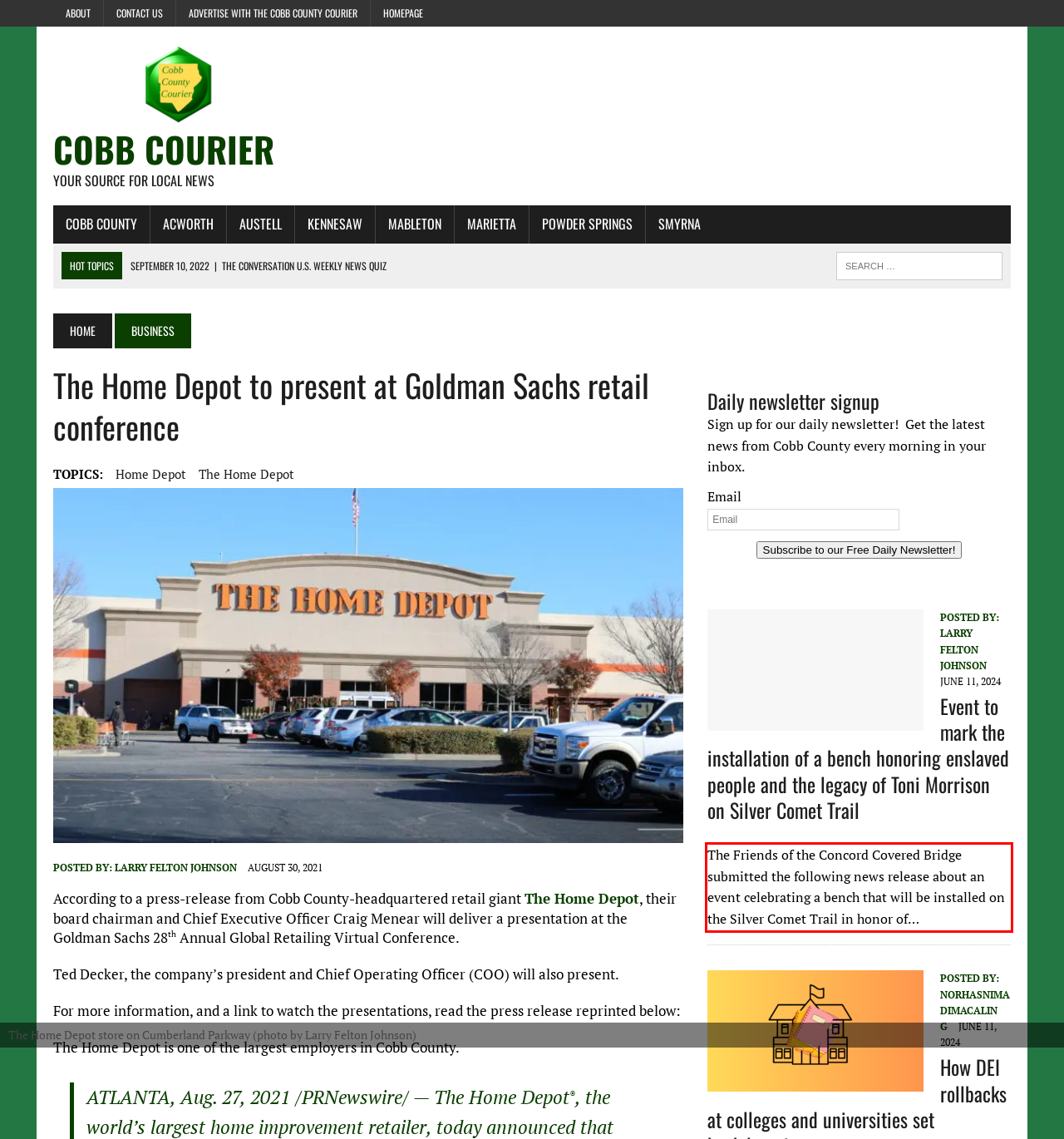Please identify the text within the red rectangular bounding box in the provided webpage screenshot.

The Friends of the Concord Covered Bridge submitted the following news release about an event celebrating a bench that will be installed on the Silver Comet Trail in honor of…